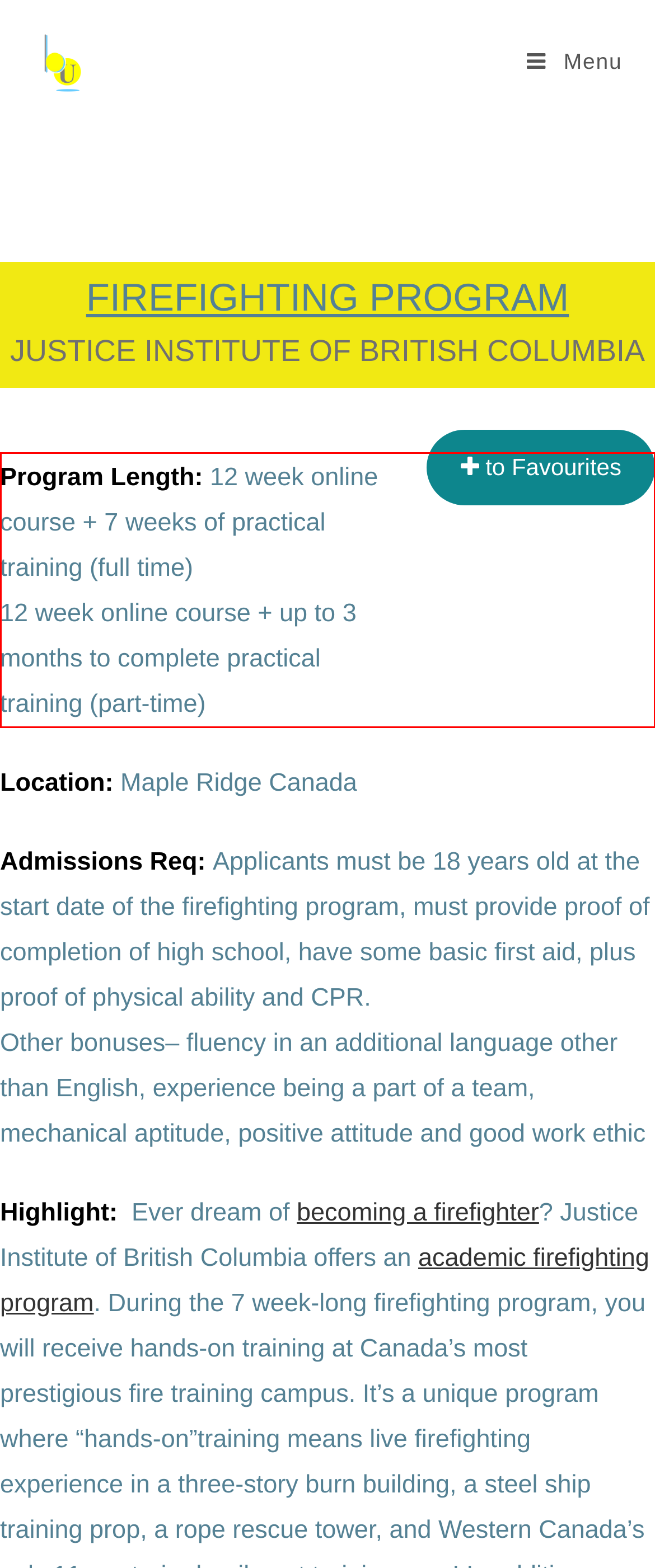Please analyze the screenshot of a webpage and extract the text content within the red bounding box using OCR.

Program Length: 12 week online course + 7 weeks of practical training (full time) 12 week online course + up to 3 months to complete practical training (part-time)